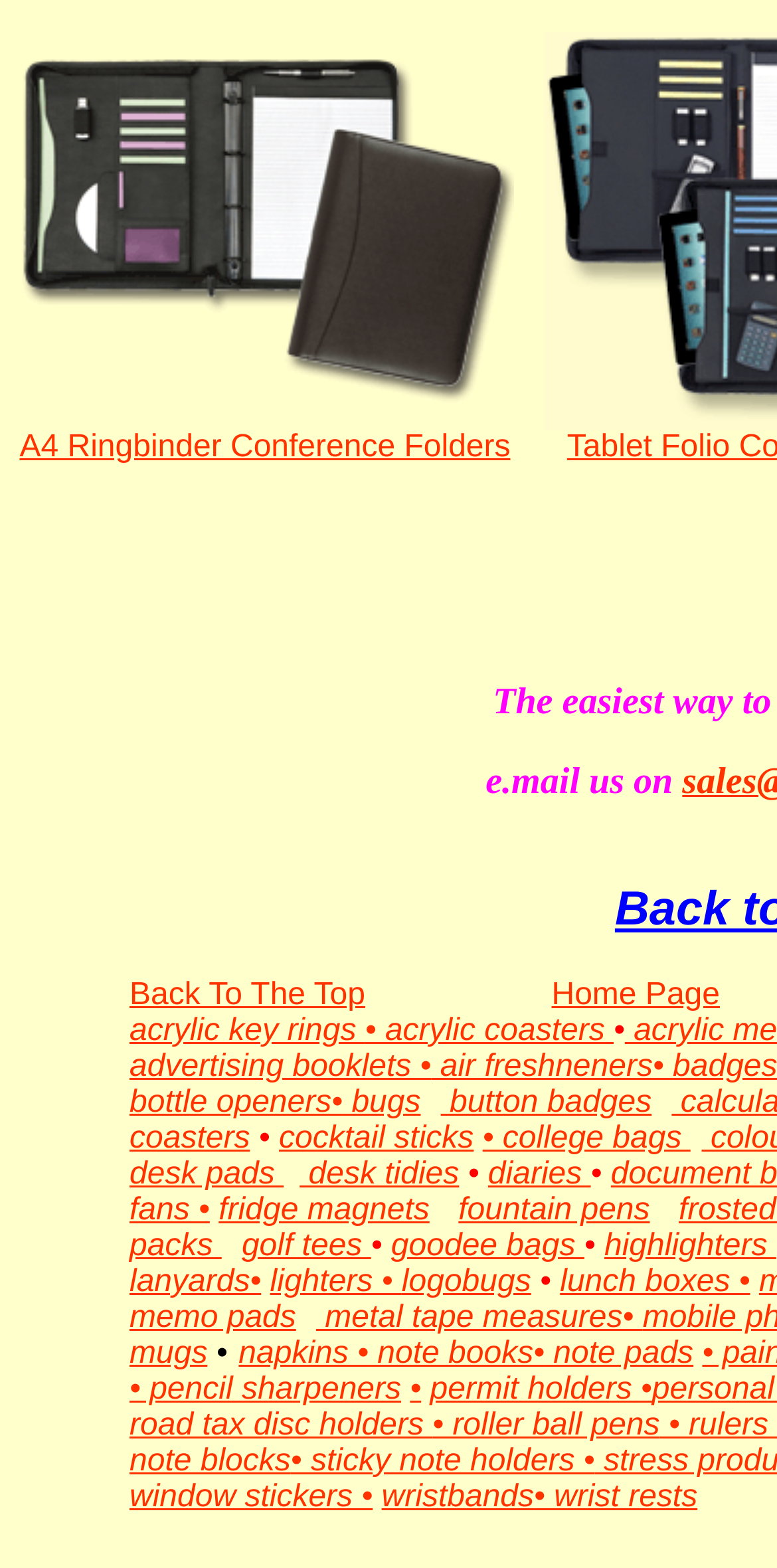Can you specify the bounding box coordinates for the region that should be clicked to fulfill this instruction: "Go back to the top".

[0.167, 0.624, 0.47, 0.645]